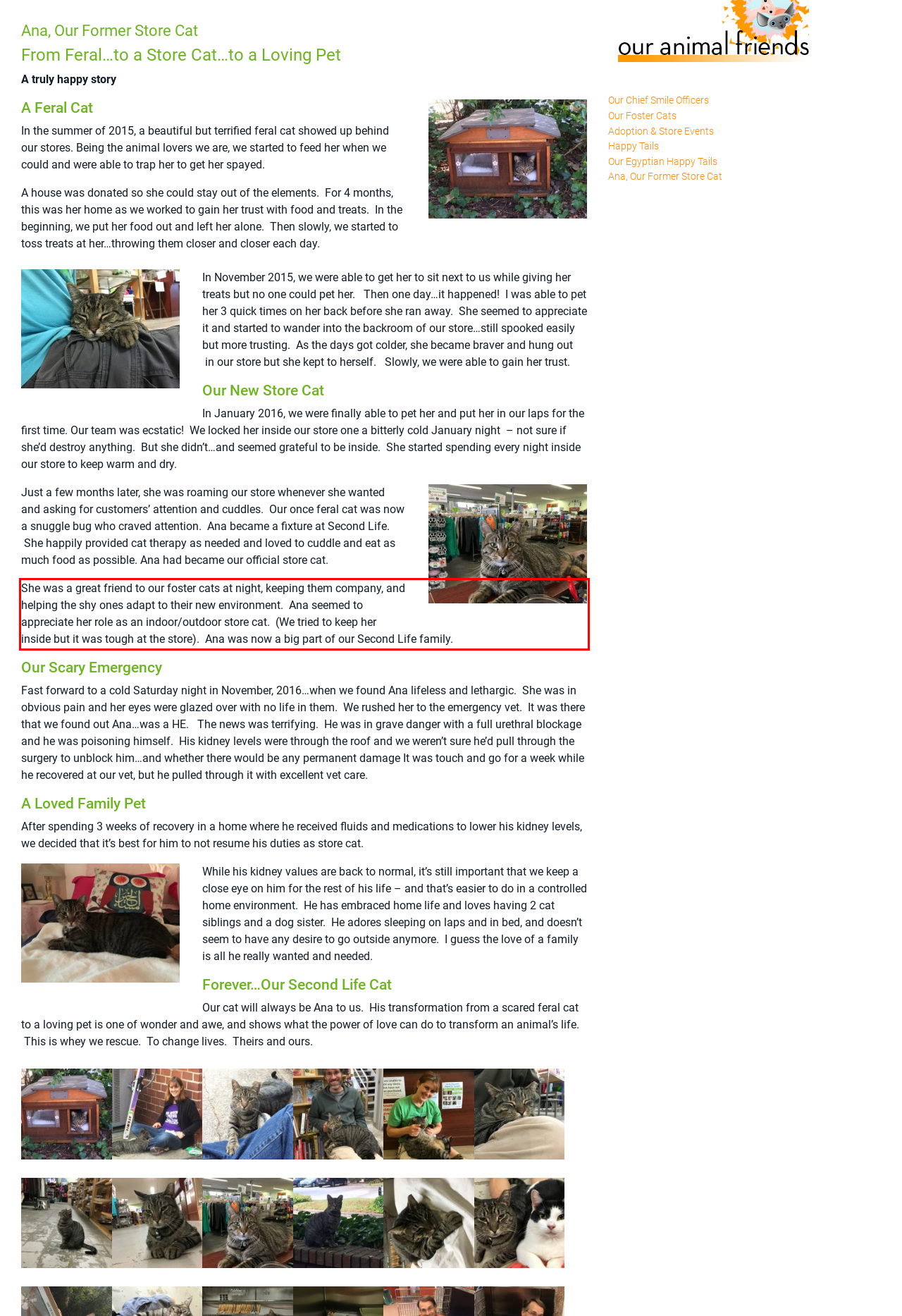Look at the screenshot of the webpage, locate the red rectangle bounding box, and generate the text content that it contains.

She was a great friend to our foster cats at night, keeping them company, and helping the shy ones adapt to their new environment. Ana seemed to appreciate her role as an indoor/outdoor store cat. (We tried to keep her inside but it was tough at the store). Ana was now a big part of our Second Life family.